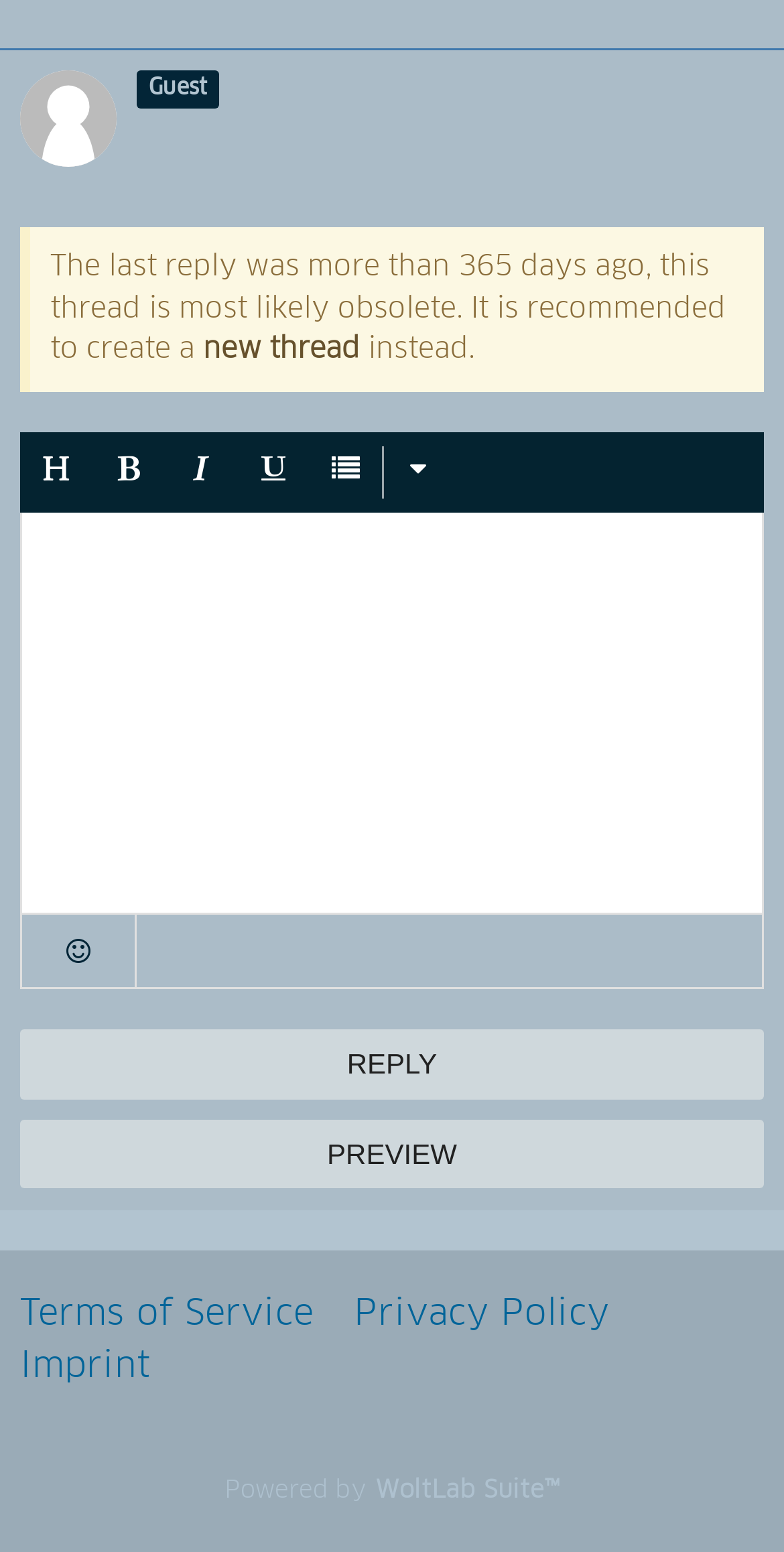What is the shortcut key for the REPLY button?
From the image, respond with a single word or phrase.

Alt+s